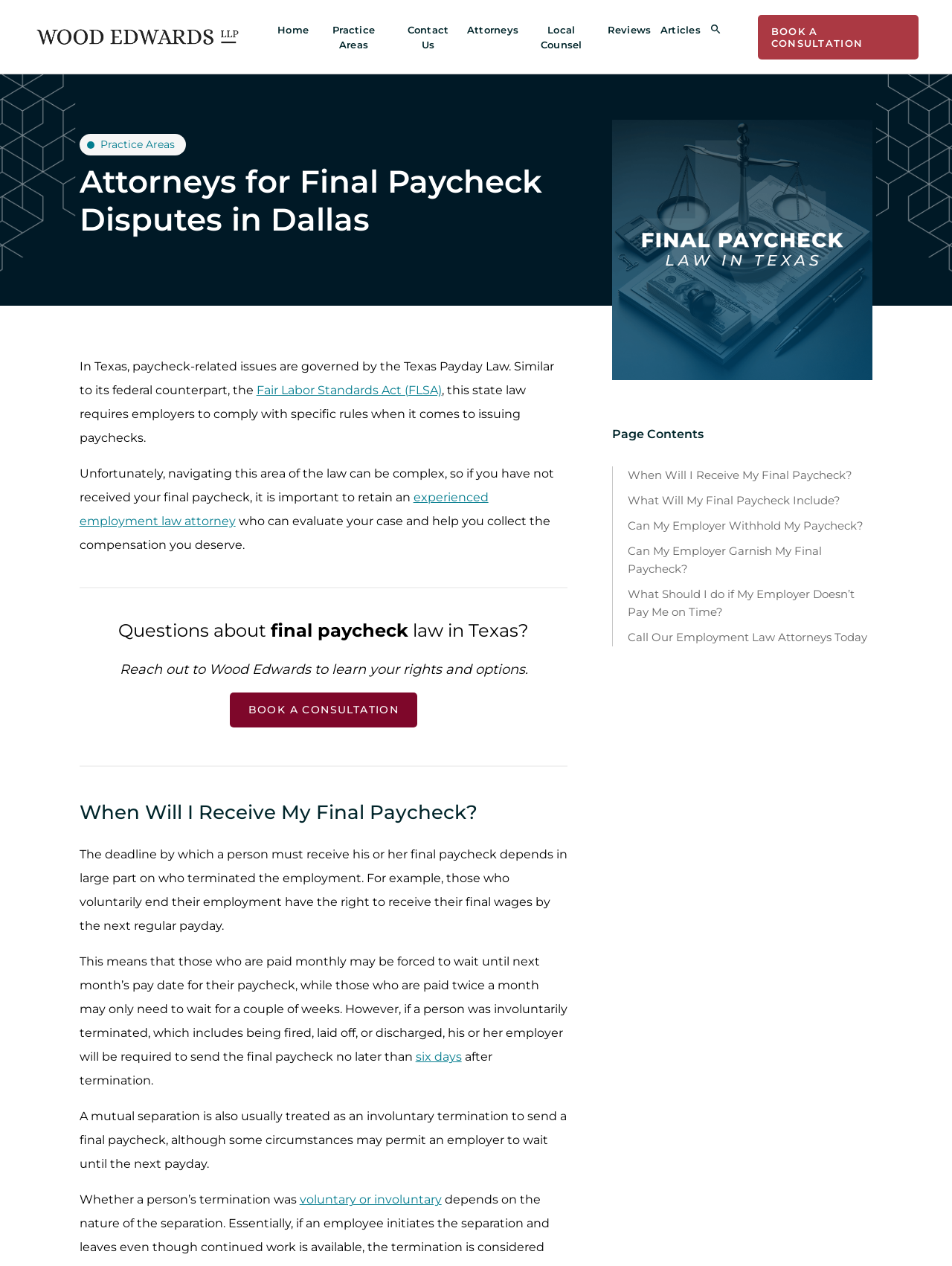Please locate the bounding box coordinates of the region I need to click to follow this instruction: "Click the BOOK A CONSULTATION link".

[0.241, 0.547, 0.439, 0.575]